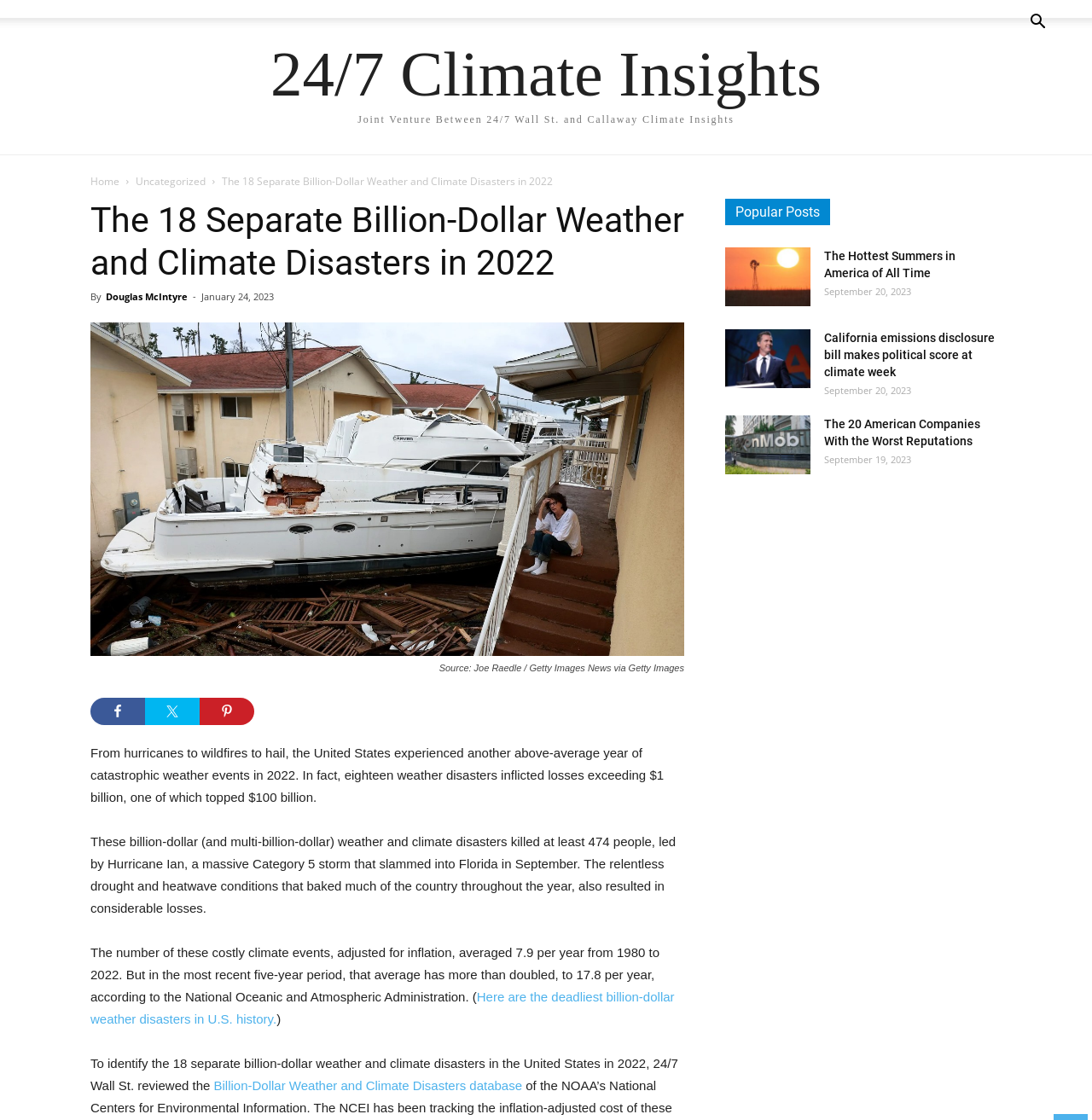Predict the bounding box coordinates of the UI element that matches this description: "Douglas McIntyre". The coordinates should be in the format [left, top, right, bottom] with each value between 0 and 1.

[0.097, 0.259, 0.172, 0.27]